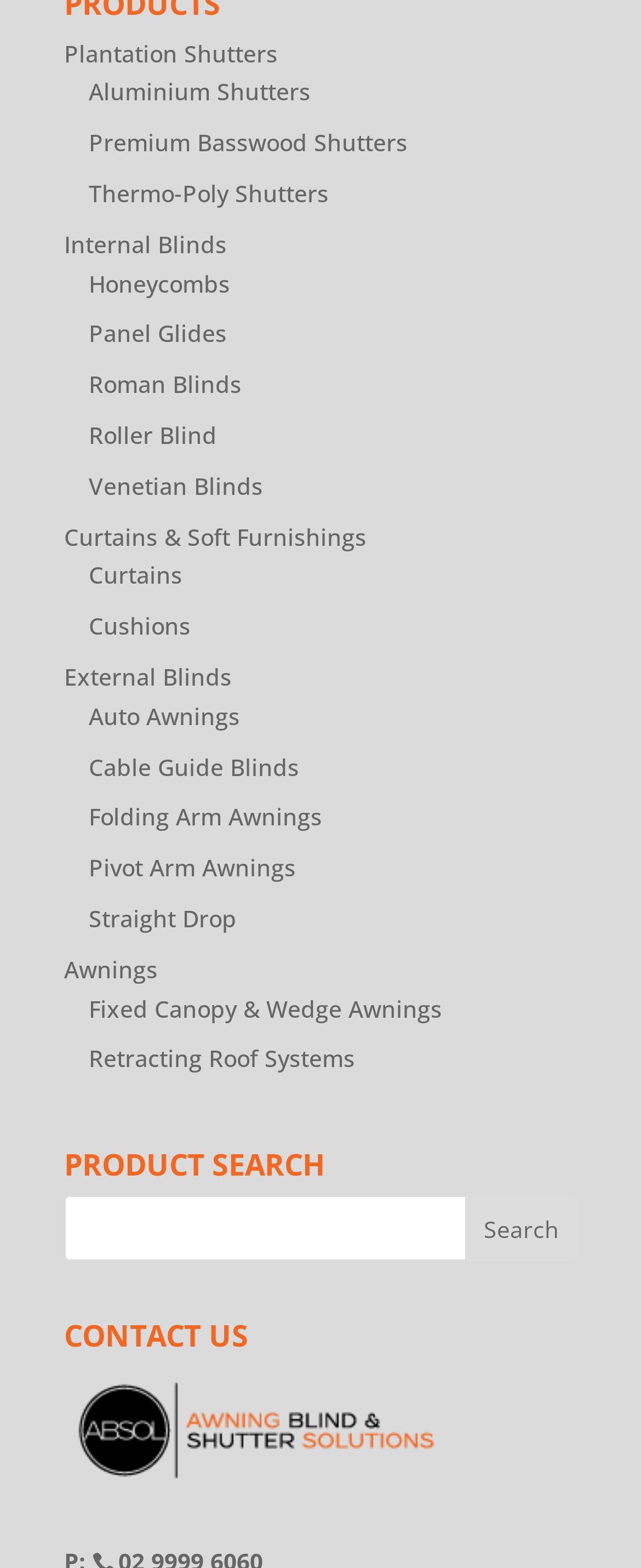Pinpoint the bounding box coordinates of the clickable element to carry out the following instruction: "Search for a product."

[0.1, 0.762, 0.9, 0.804]